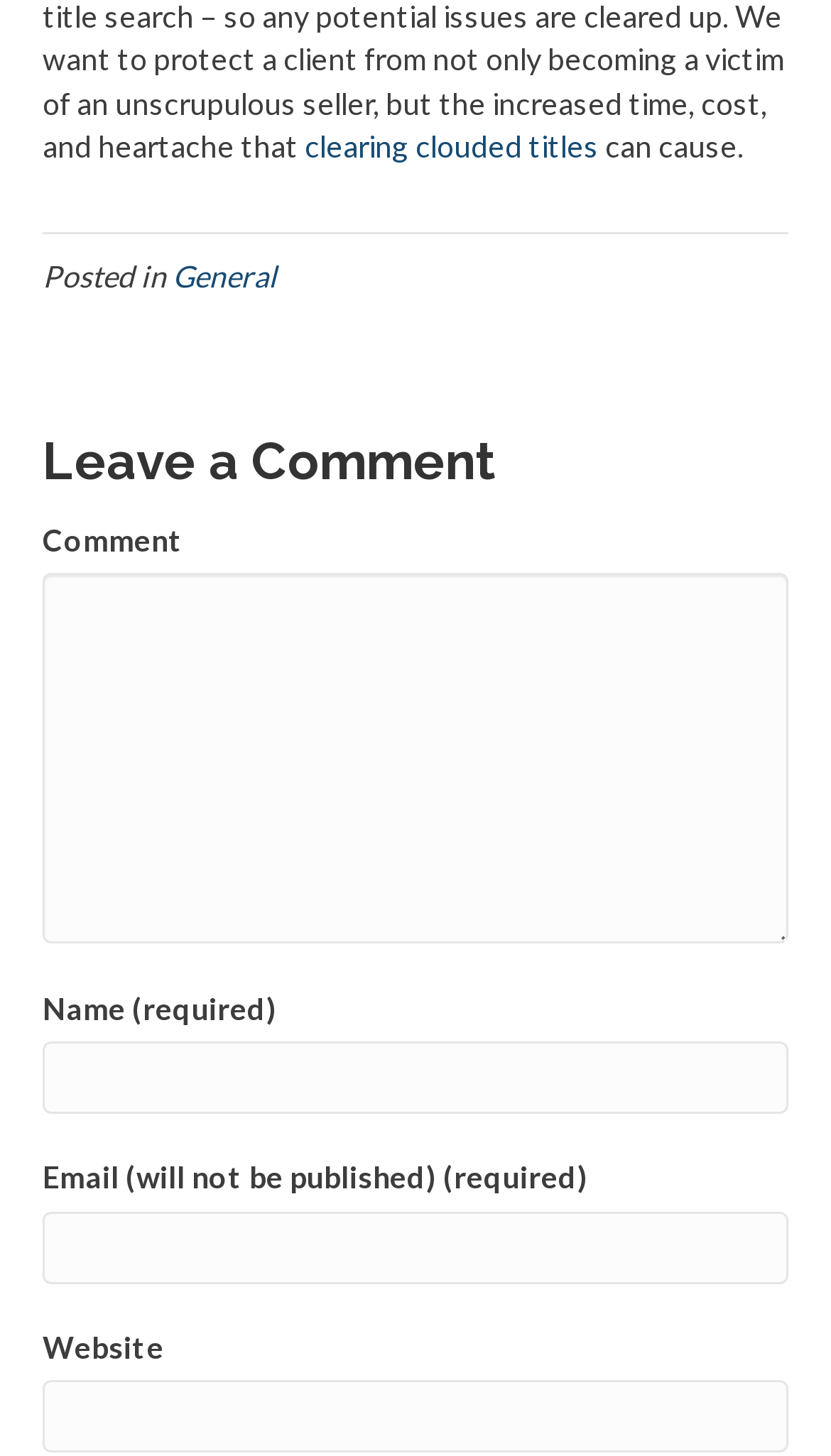What is required to leave a comment?
Using the details from the image, give an elaborate explanation to answer the question.

I found this out by looking at the required fields in the comment section, which are 'Name (required)' and 'Email (will not be published) (required)'.